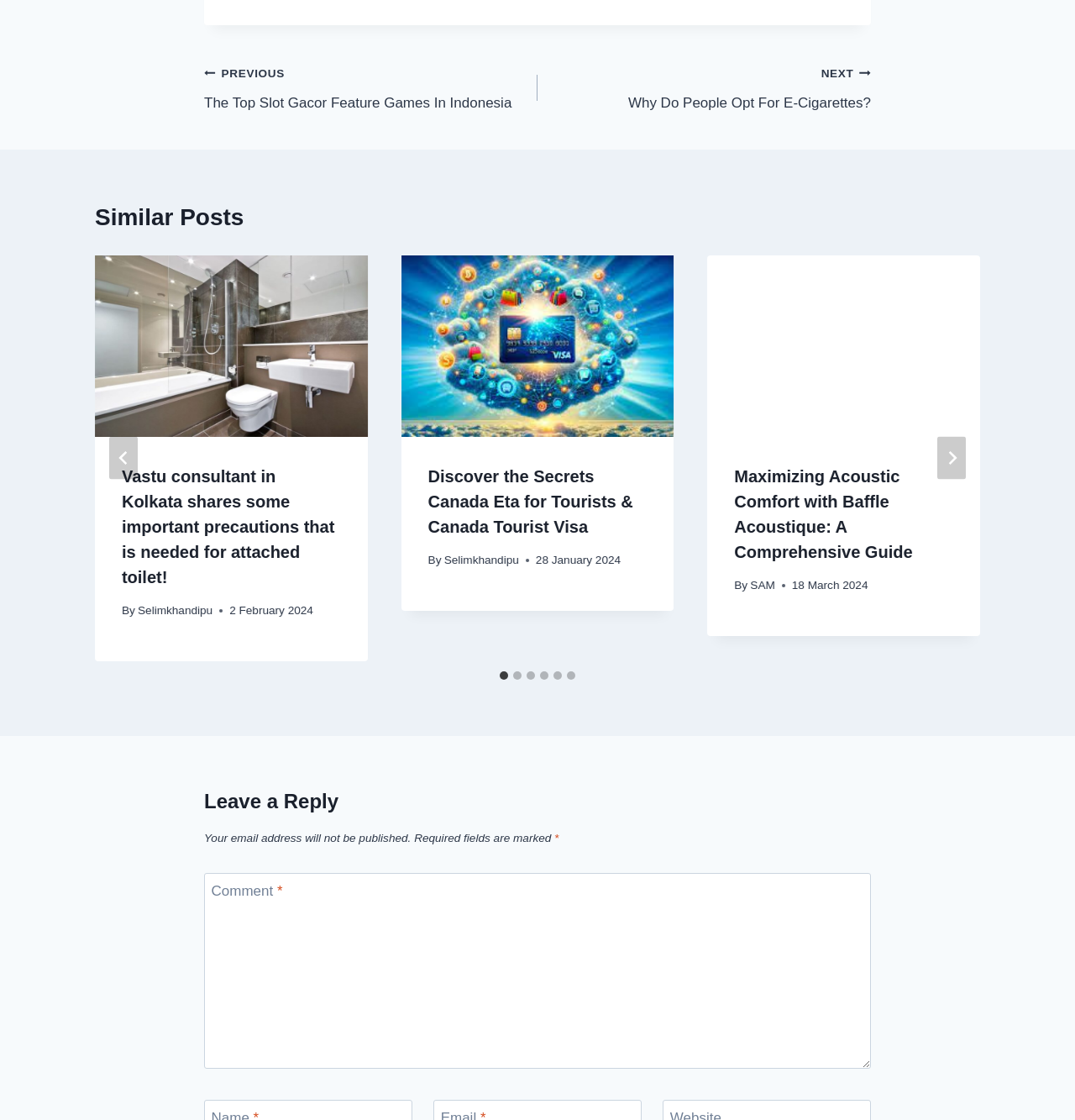Identify the bounding box coordinates for the region to click in order to carry out this instruction: "Click the 'NEXT' button". Provide the coordinates using four float numbers between 0 and 1, formatted as [left, top, right, bottom].

[0.872, 0.39, 0.898, 0.428]